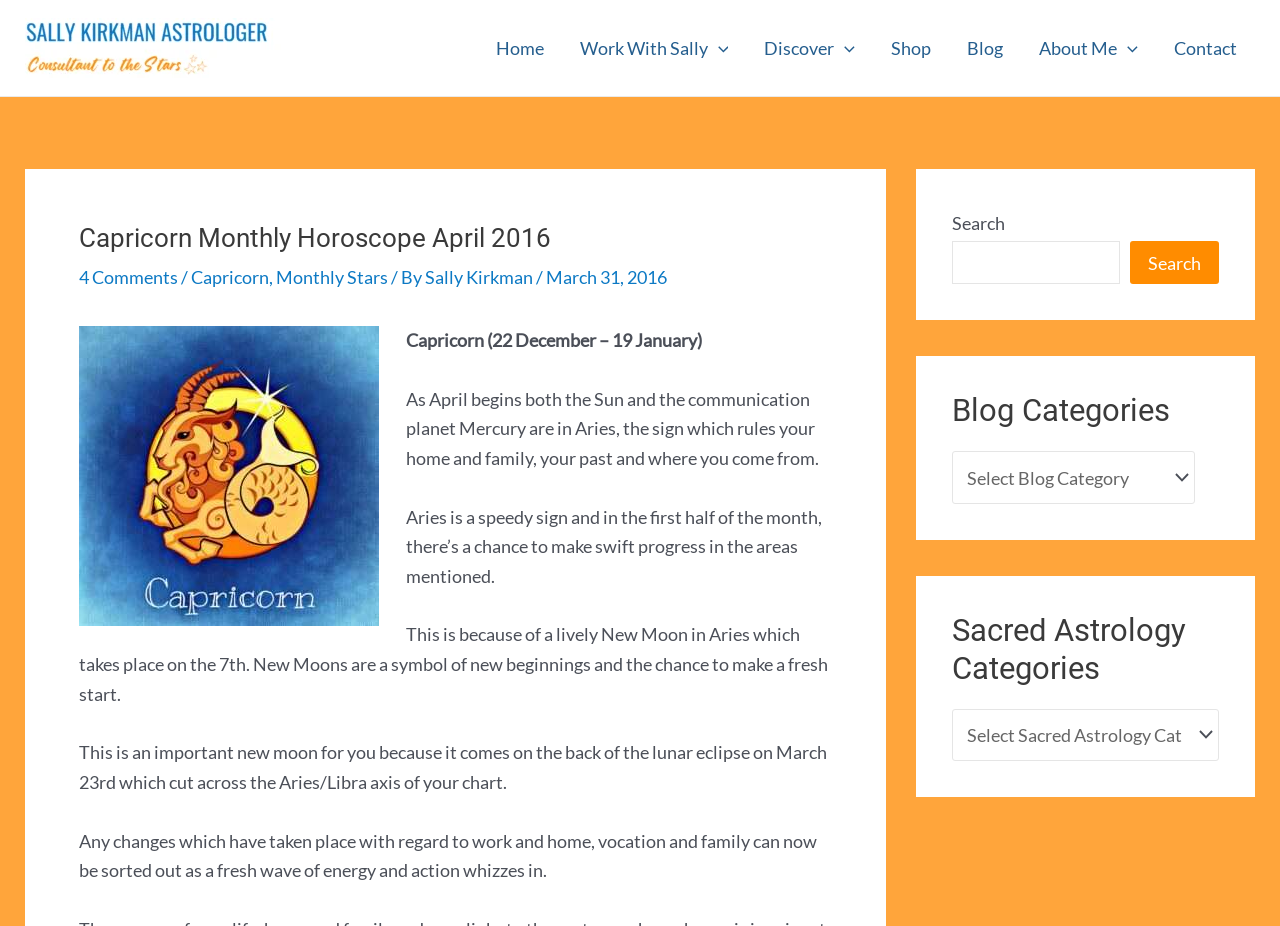What is the zodiac sign being discussed?
Using the image as a reference, give a one-word or short phrase answer.

Capricorn